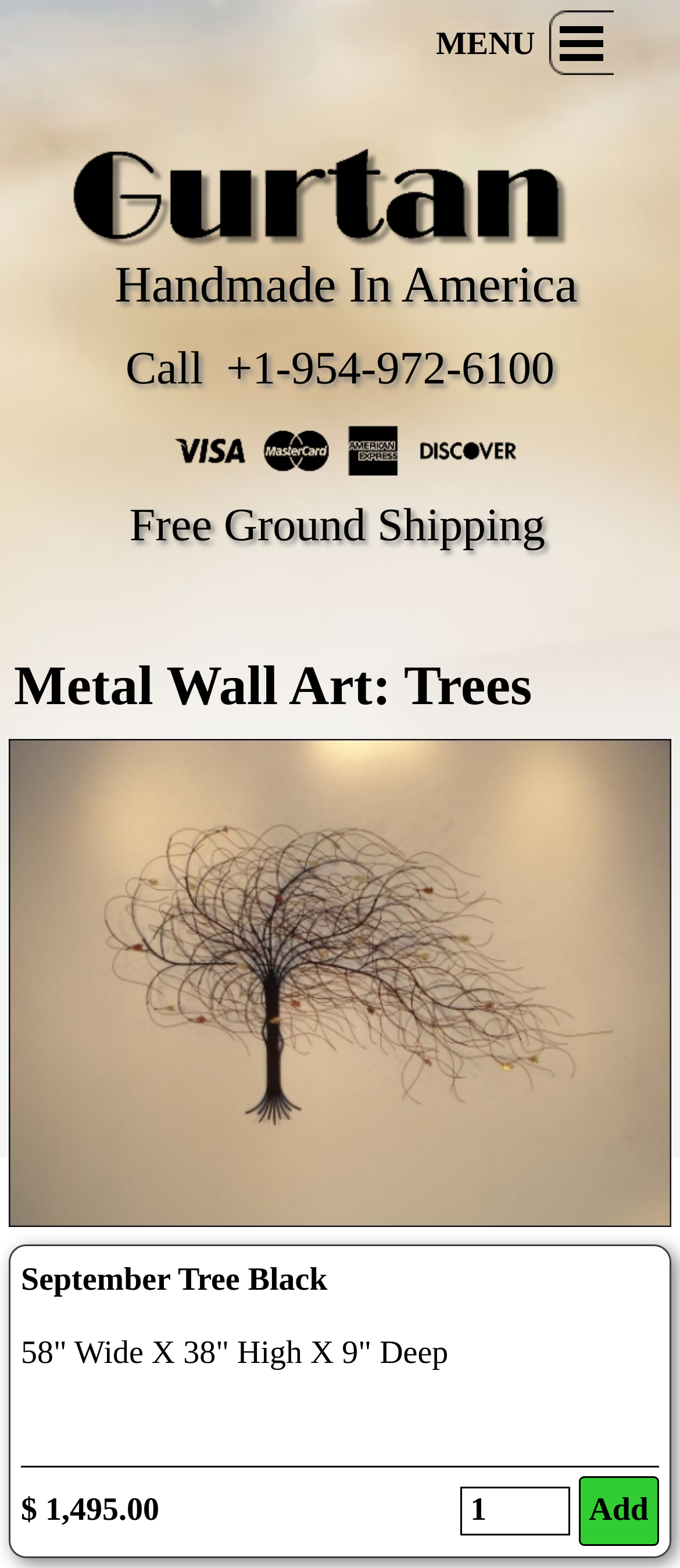Offer a detailed account of what is visible on the webpage.

This webpage is about metal wall art and wall decor, specifically featuring tree-themed designs. At the top right corner, there is a menu labeled "MENU". Below it, there is a row of payment method icons, including Visa, Mastercard, American Express, and Discover. Next to the icons, there is a call-to-action link to call +1-954-972-6100, accompanied by a static text with the same phone number.

On the top left side, there is a heading that reads "Handmade In America", emphasizing the origin of the products. Below it, there is a static text that announces "Free Ground Shipping". The company's logo, "Gurtan", is displayed on the top left side, accompanied by an image.

The main content of the webpage is divided into two sections. On the left side, there is a layout table with a heading that reads "Metal Wall Art: Trees". Below the heading, there are multiple links to different tree-themed metal wall art products, each accompanied by an image and a brief description. The first product is "September Tree Metal Wall Art with shades on the wall", which has a corresponding image that takes up most of the vertical space.

On the right side, there is a detailed description of the product, including its dimensions ("58" Wide X 38" High X 9" Deep") and price ("$ 1,495.00"). There is also a spin button to adjust the quantity and an "Add" button to add the product to the cart.